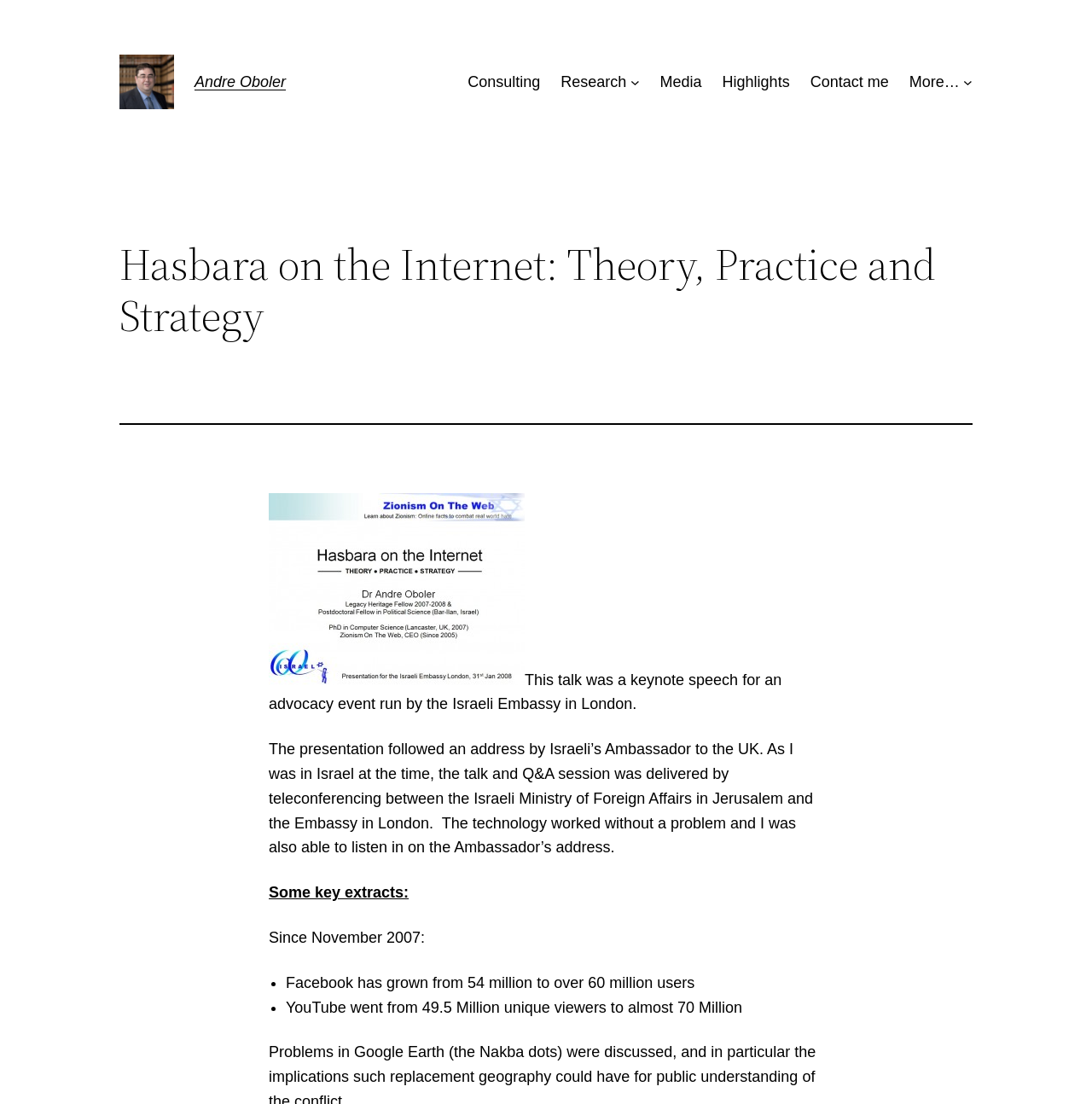Please answer the following question using a single word or phrase: 
What is the topic of the talk?

Hasbara on the Internet